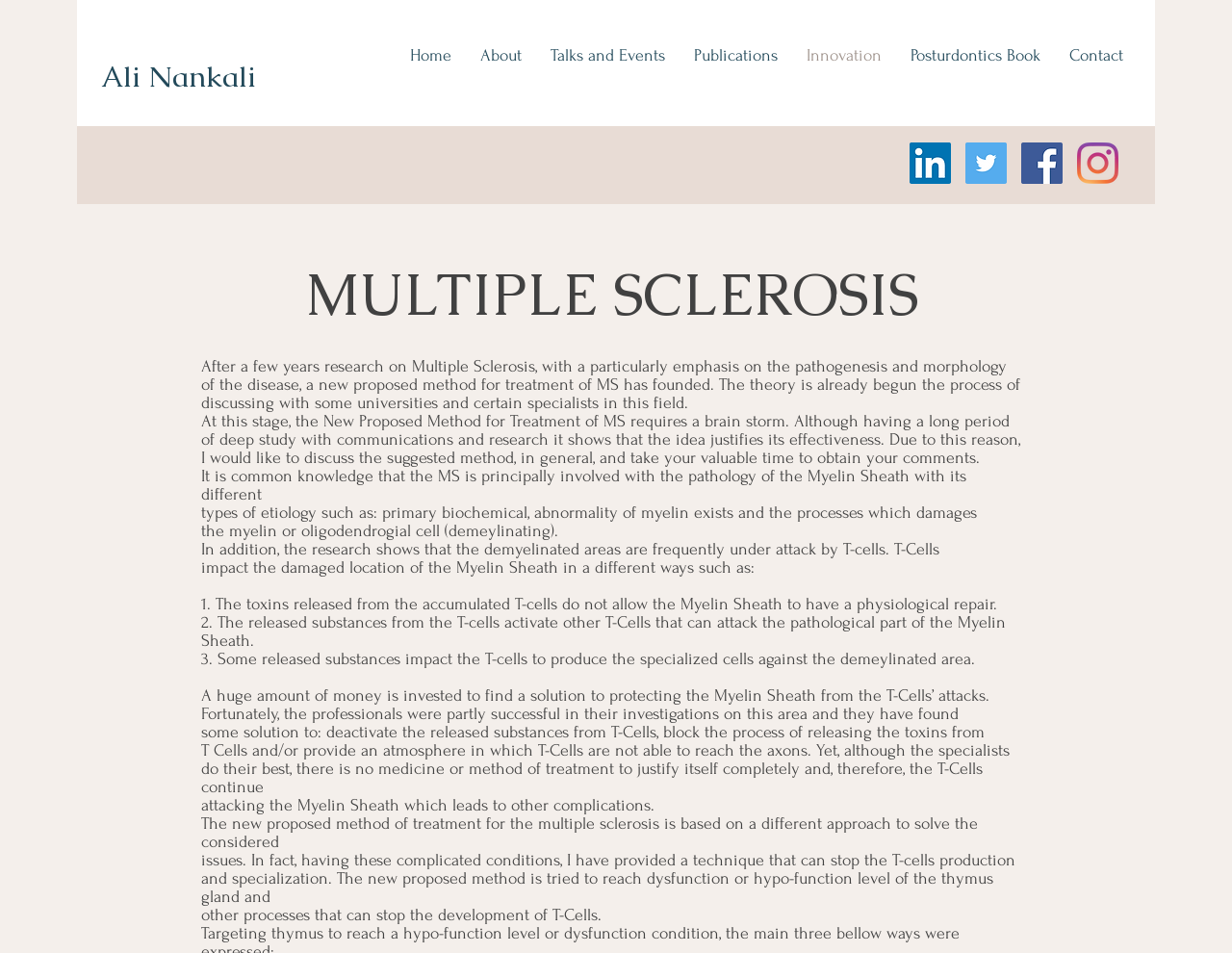Identify the bounding box coordinates of the section that should be clicked to achieve the task described: "Visit the 'Publications' page".

[0.552, 0.033, 0.643, 0.084]